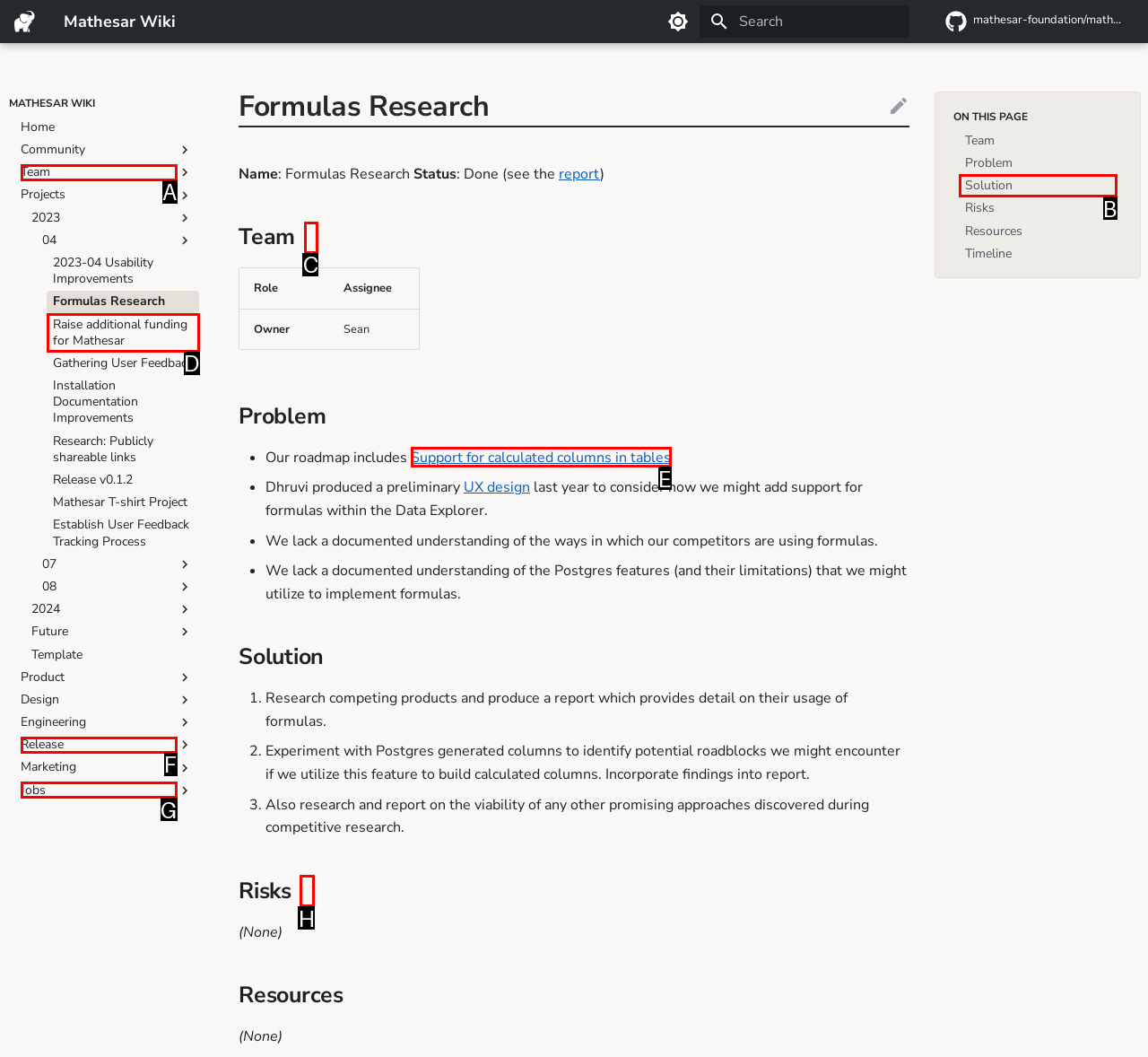Given the description: Jobs, identify the HTML element that corresponds to it. Respond with the letter of the correct option.

G